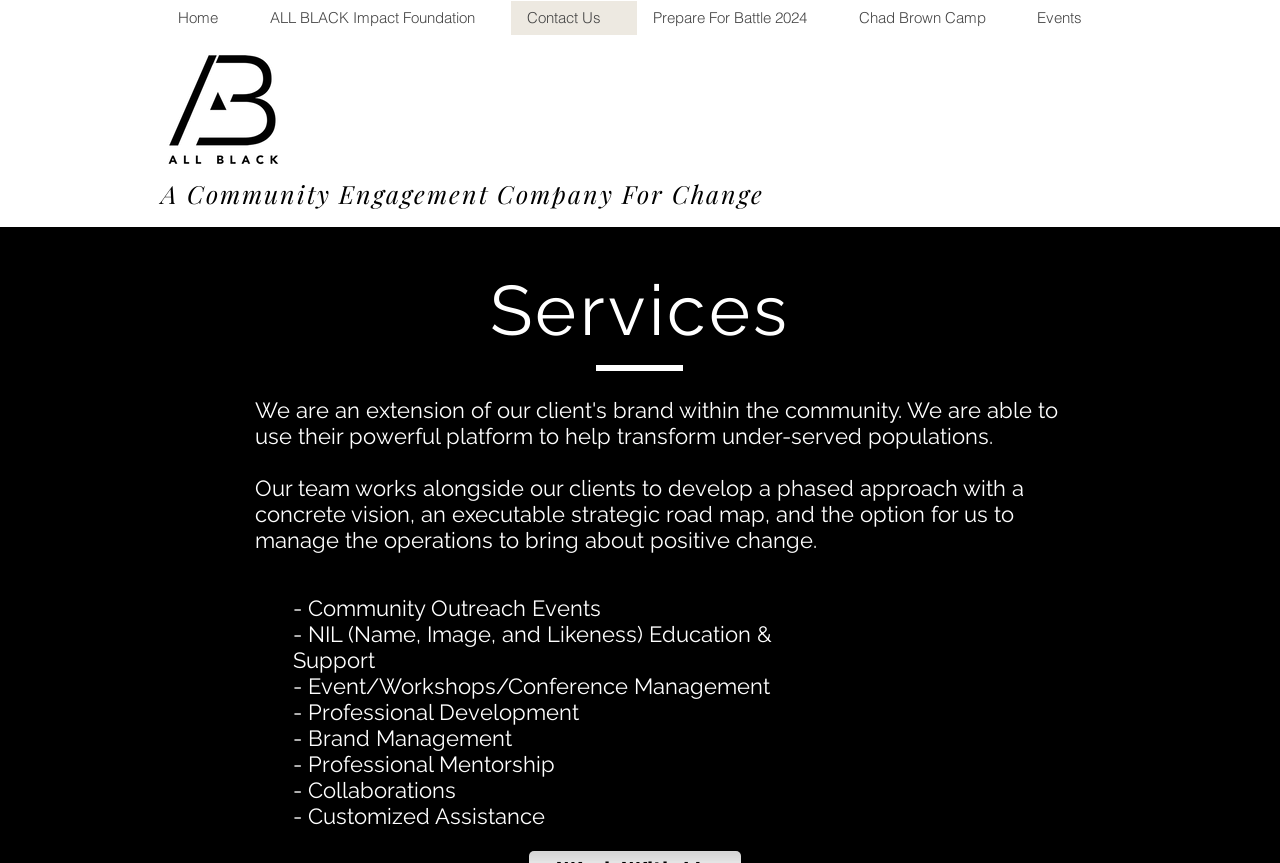What type of image is displayed on the webpage? Based on the screenshot, please respond with a single word or phrase.

Company logo